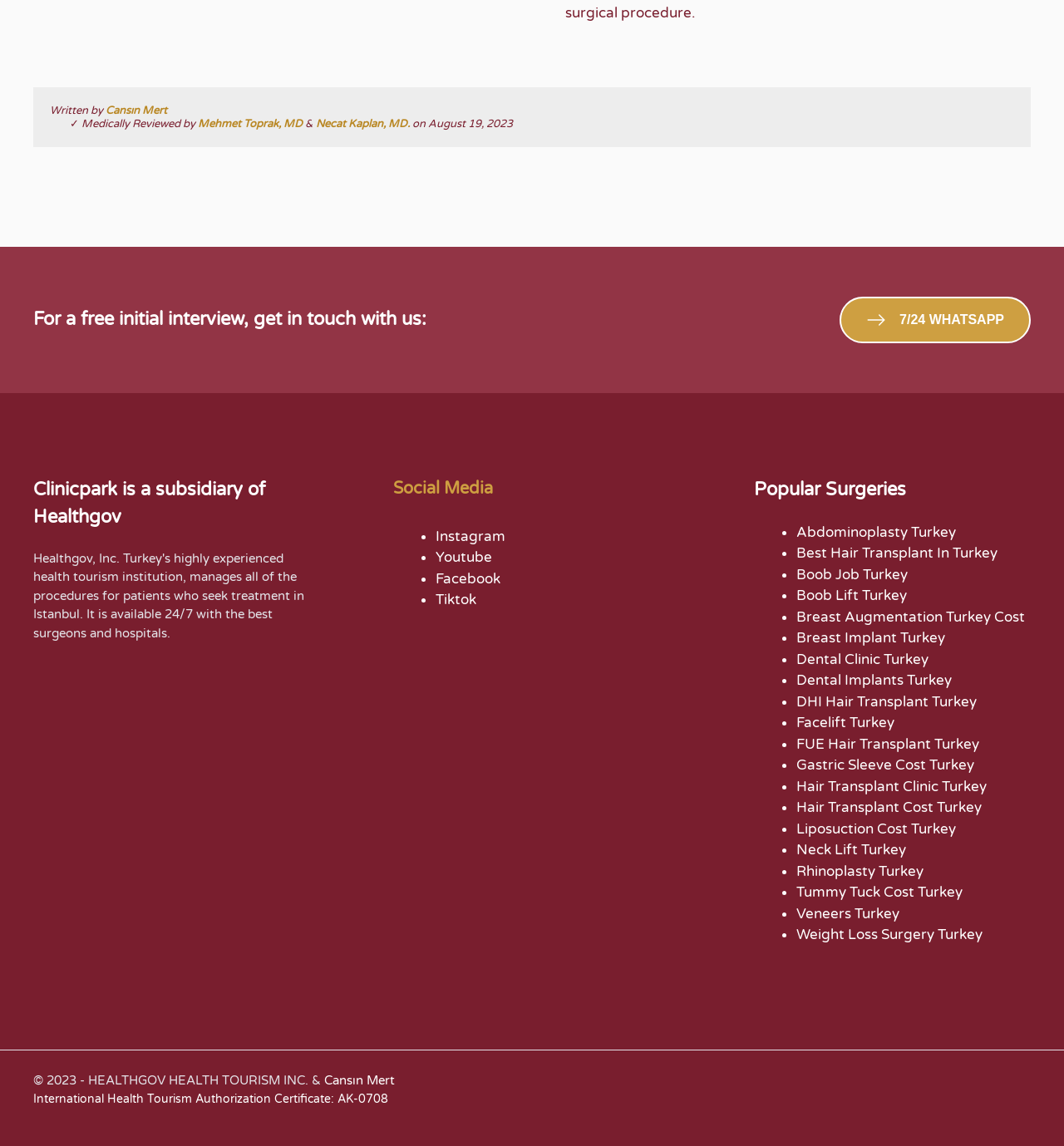Who wrote the article?
Please provide a detailed and thorough answer to the question.

The author of the article is mentioned at the top of the webpage, where it says 'Written by Cansın Mert'.